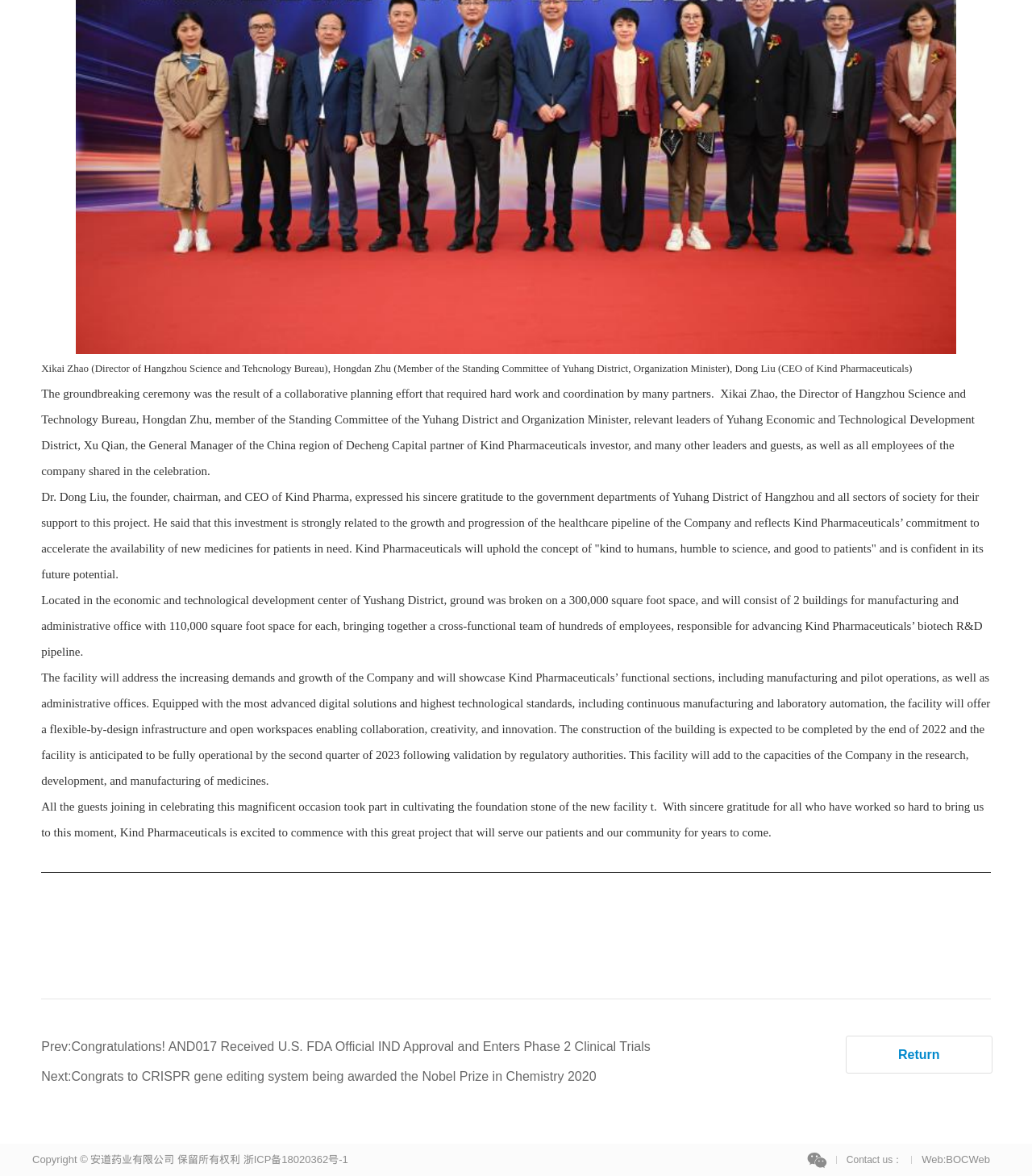Identify the bounding box of the UI component described as: "parent_node: Contact us：".

[0.773, 0.978, 0.811, 0.995]